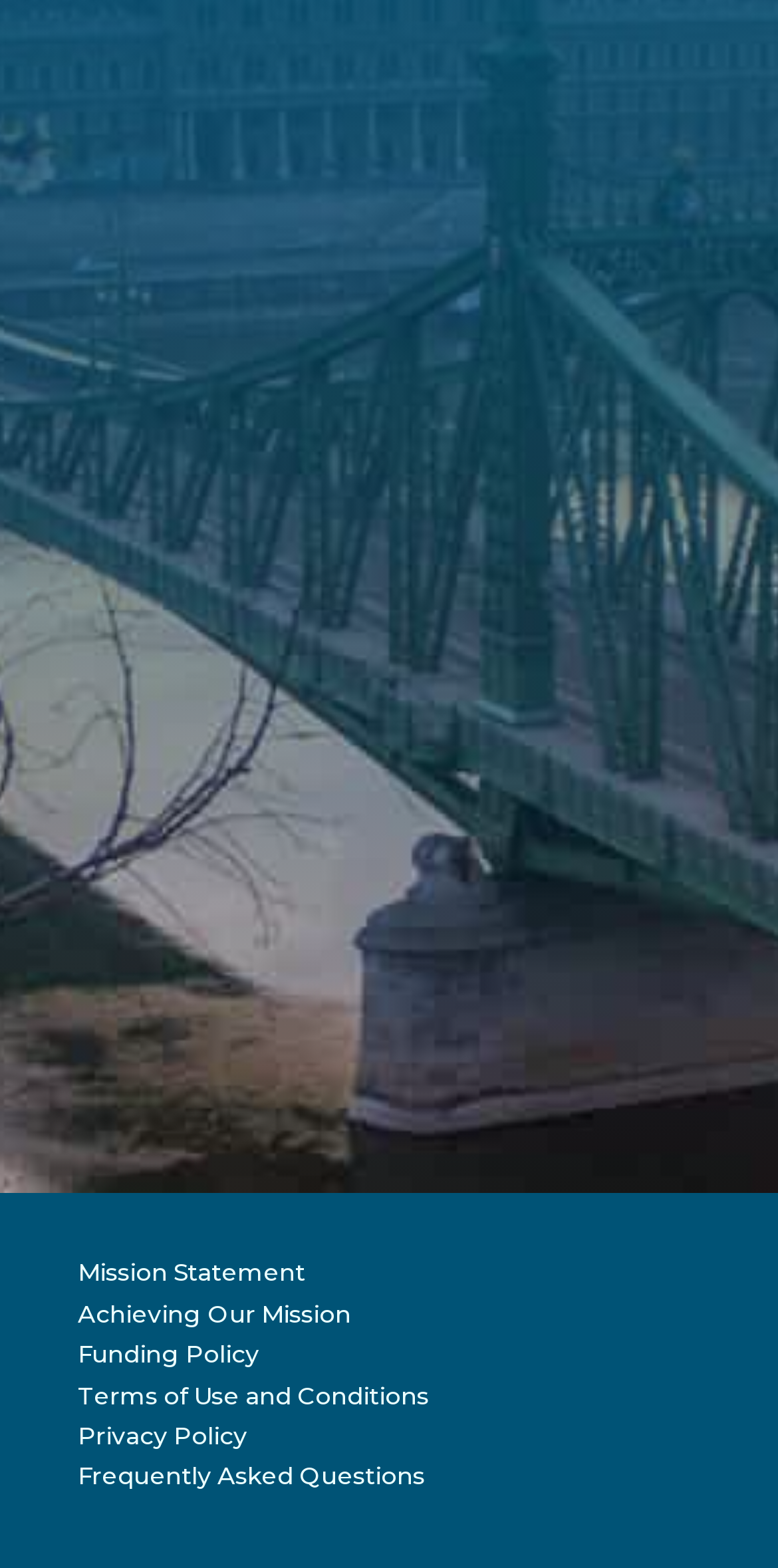Please determine the bounding box coordinates of the clickable area required to carry out the following instruction: "Click the SUBSCRIBE button". The coordinates must be four float numbers between 0 and 1, represented as [left, top, right, bottom].

[0.096, 0.342, 0.865, 0.427]